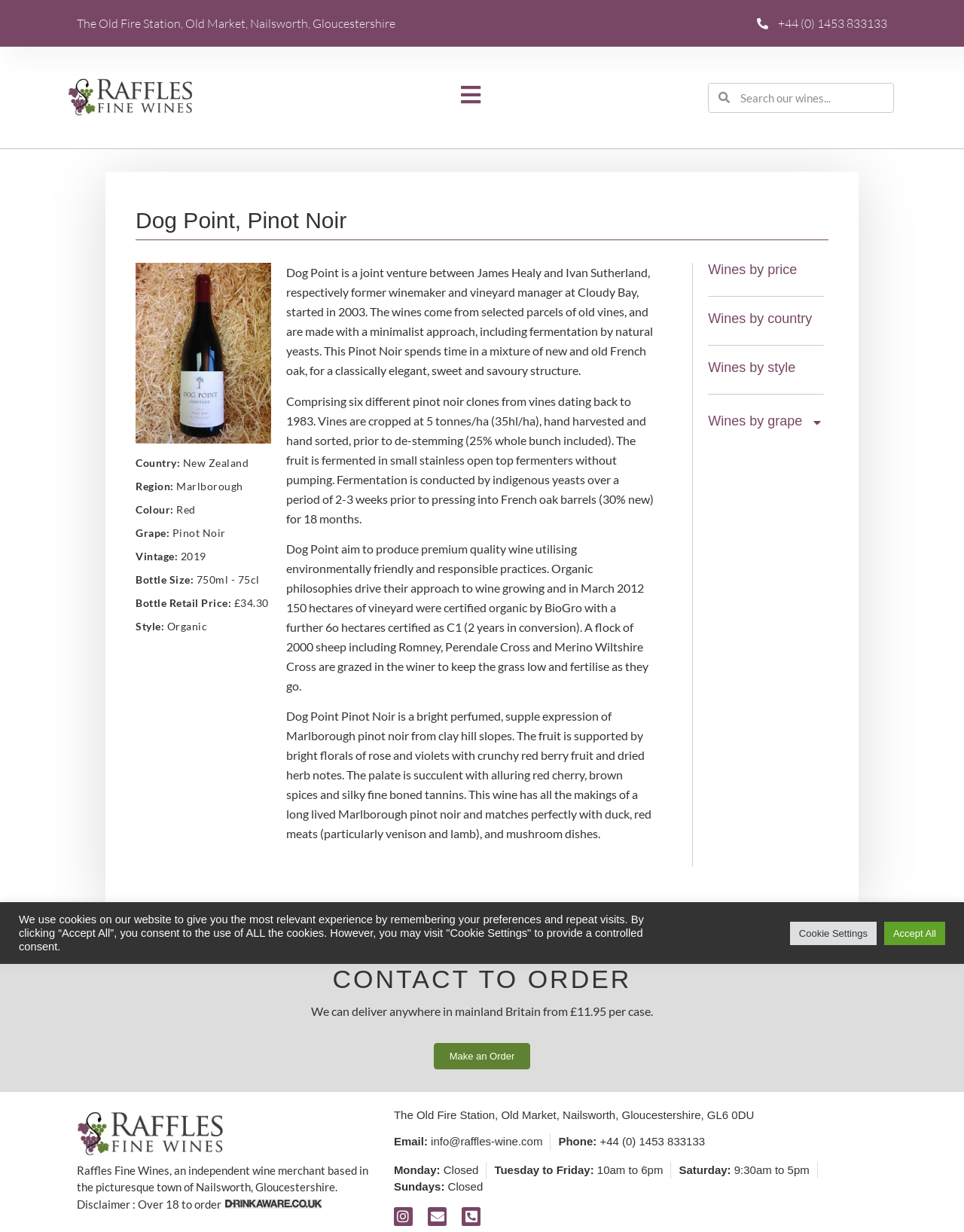Please specify the bounding box coordinates of the area that should be clicked to accomplish the following instruction: "Visit Wines by price page". The coordinates should consist of four float numbers between 0 and 1, i.e., [left, top, right, bottom].

[0.735, 0.213, 0.827, 0.225]